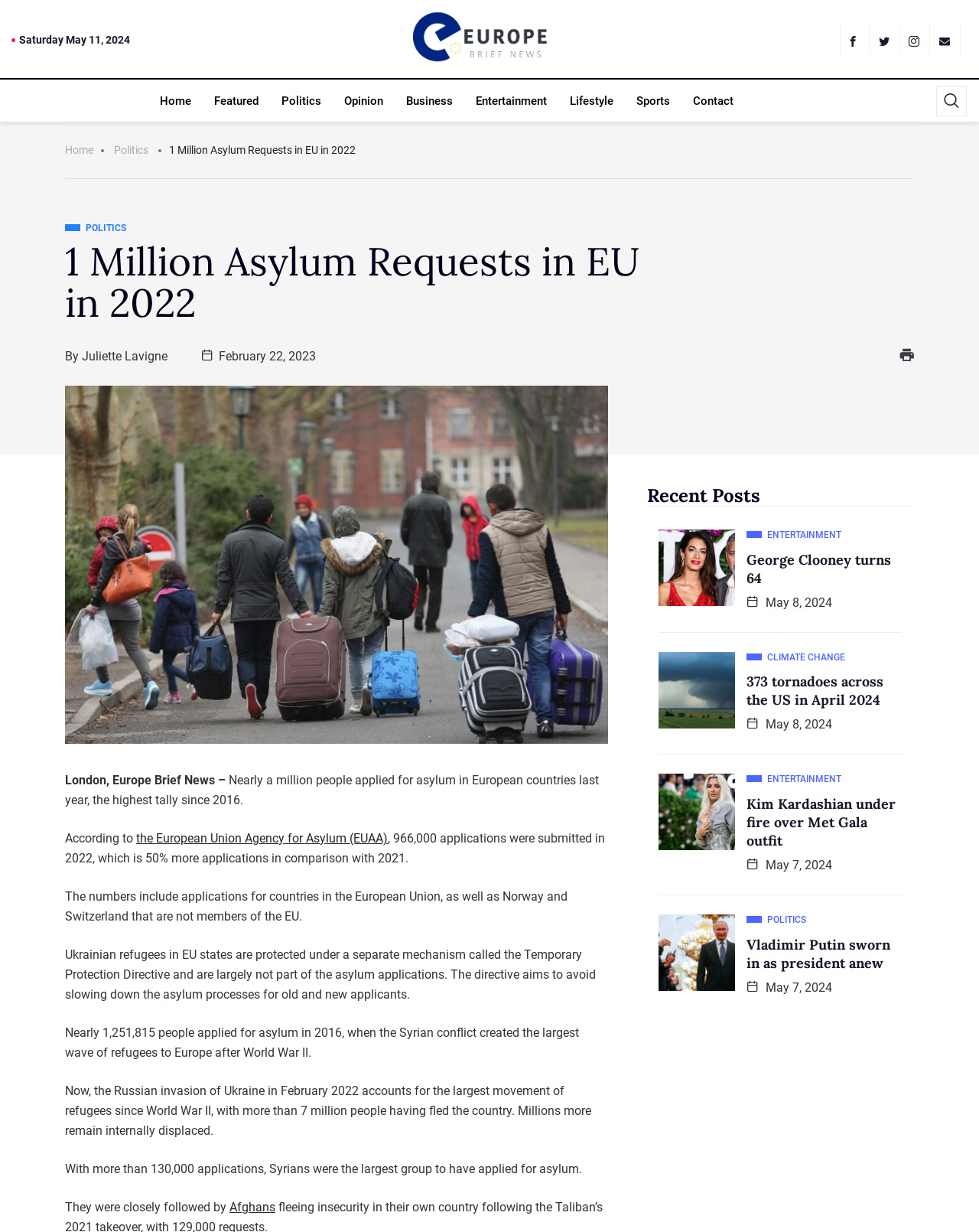Determine the bounding box coordinates of the clickable element to complete this instruction: "Read the article about George Clooney turning 64". Provide the coordinates in the format of four float numbers between 0 and 1, [left, top, right, bottom].

[0.762, 0.447, 0.91, 0.478]